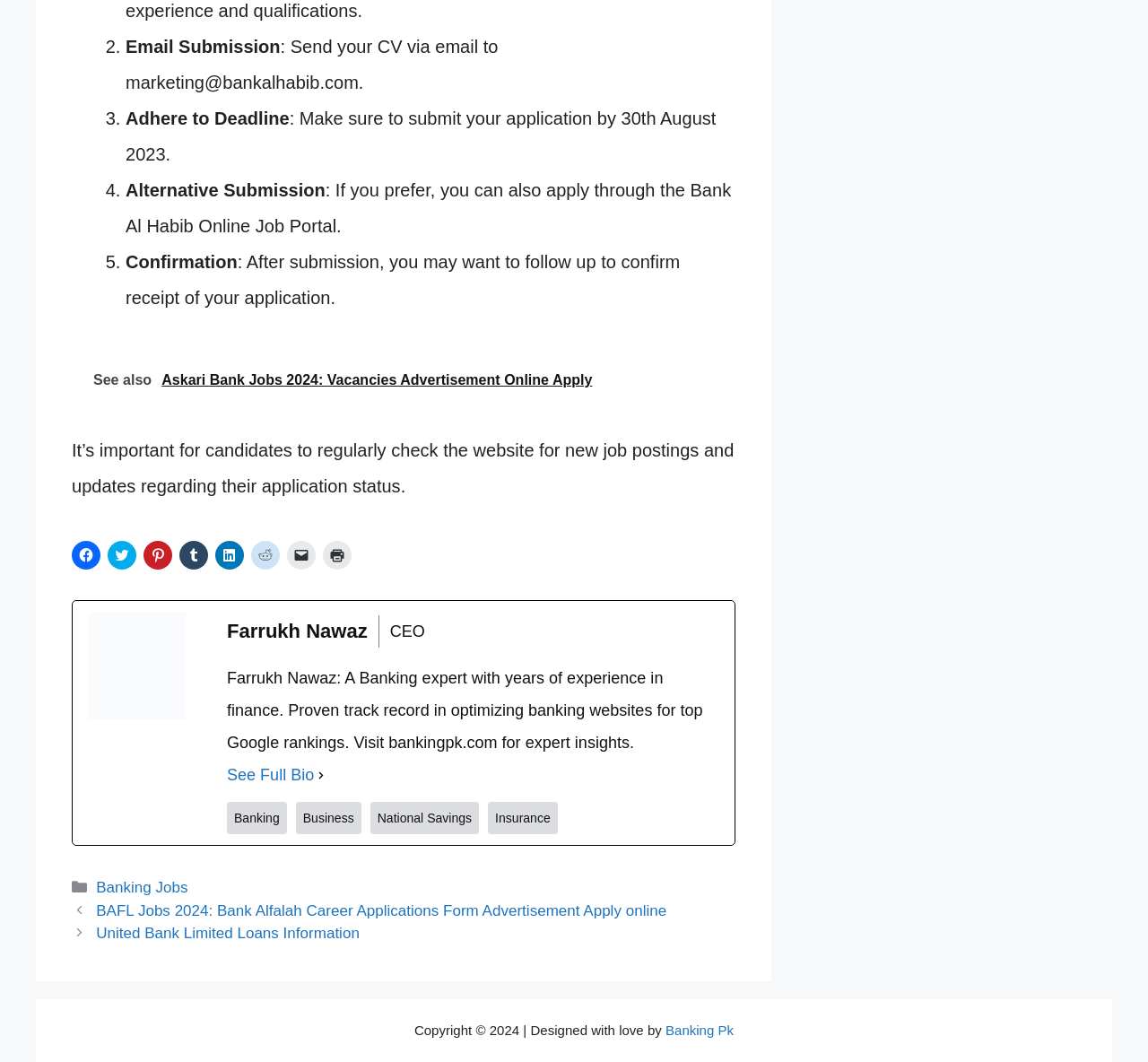Please determine the bounding box coordinates of the element to click on in order to accomplish the following task: "Click to share on Facebook". Ensure the coordinates are four float numbers ranging from 0 to 1, i.e., [left, top, right, bottom].

[0.062, 0.51, 0.088, 0.537]